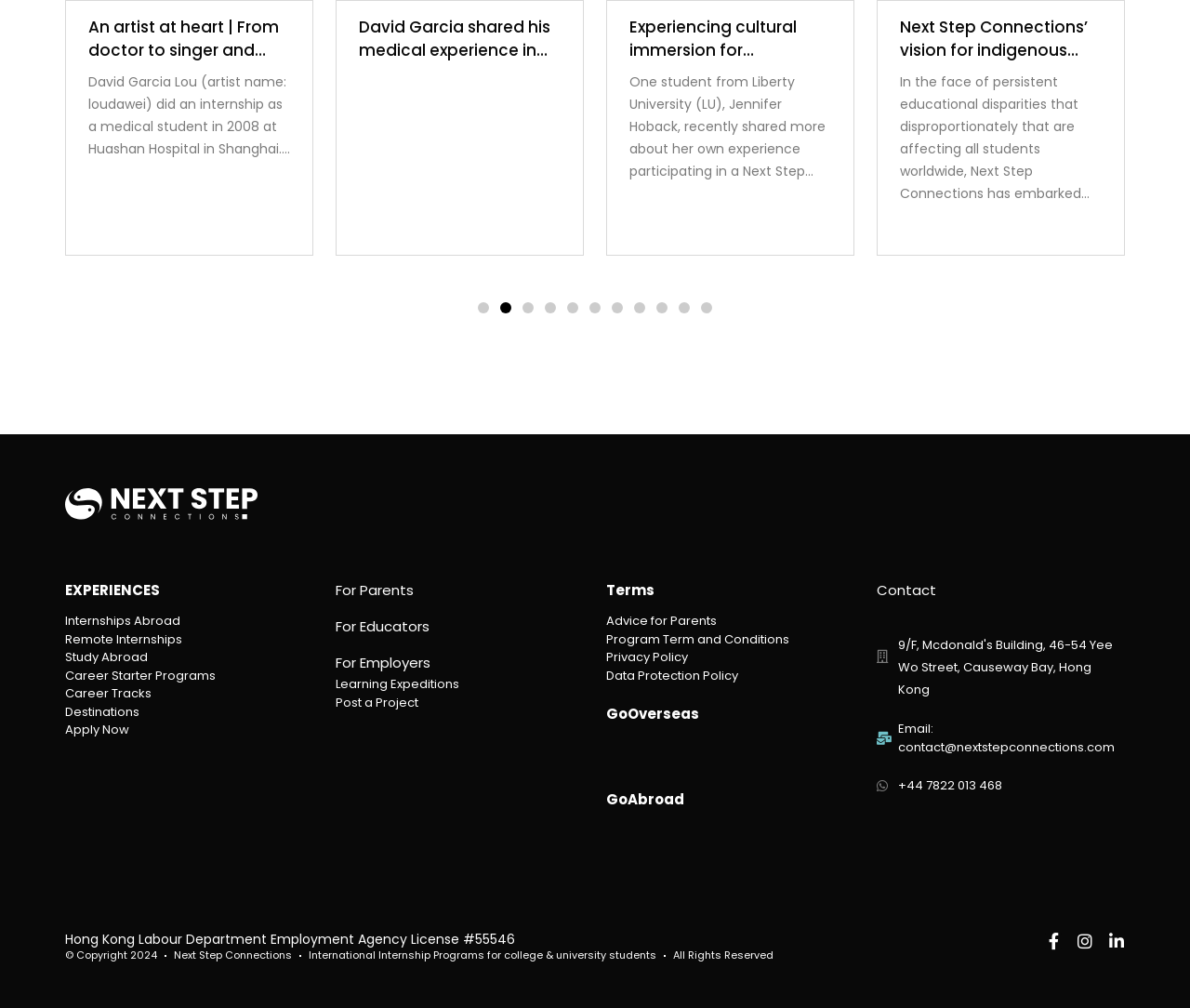What type of programs does Next Step Connections offer?
Using the information from the image, answer the question thoroughly.

Based on the webpage, I can see that Next Step Connections offers various programs such as internships abroad, remote internships, study abroad, career starter programs, and career tracks. These programs are listed under the 'EXPERIENCES' heading.